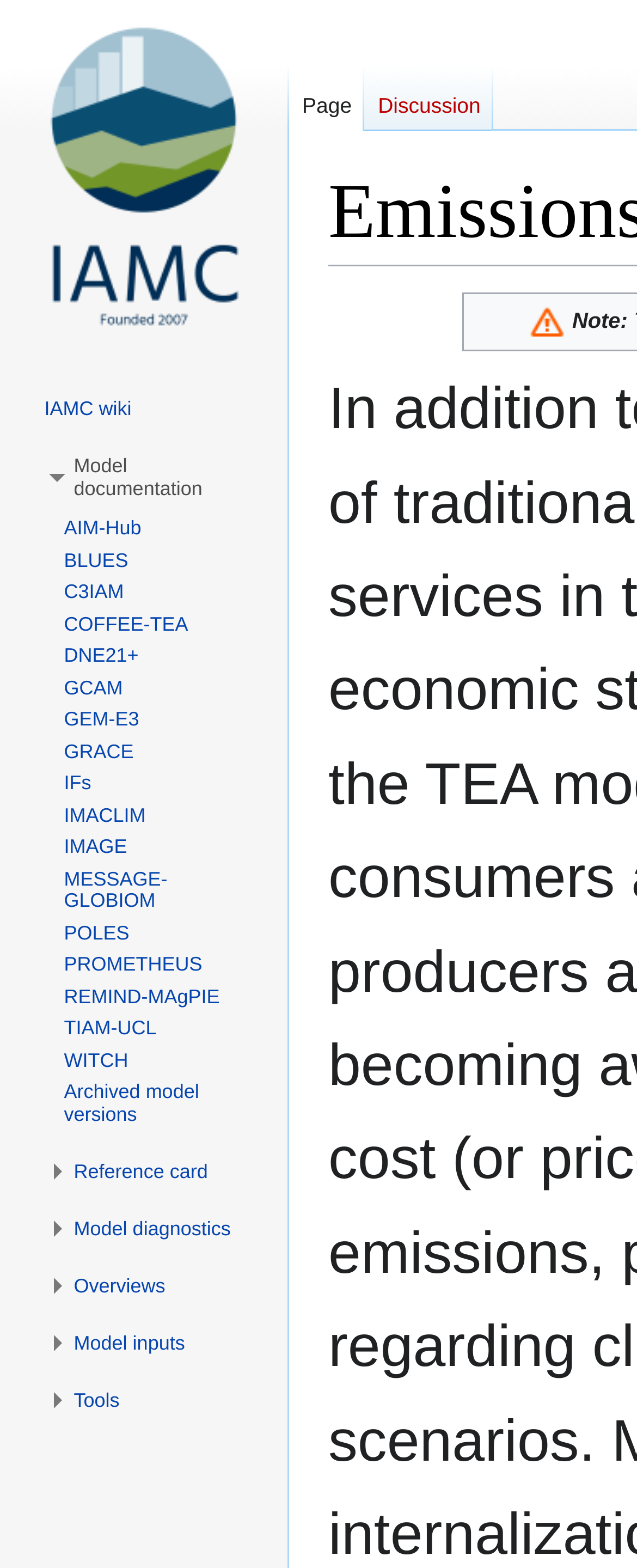Please provide the bounding box coordinates for the element that needs to be clicked to perform the following instruction: "Search for posts". The coordinates should be given as four float numbers between 0 and 1, i.e., [left, top, right, bottom].

None